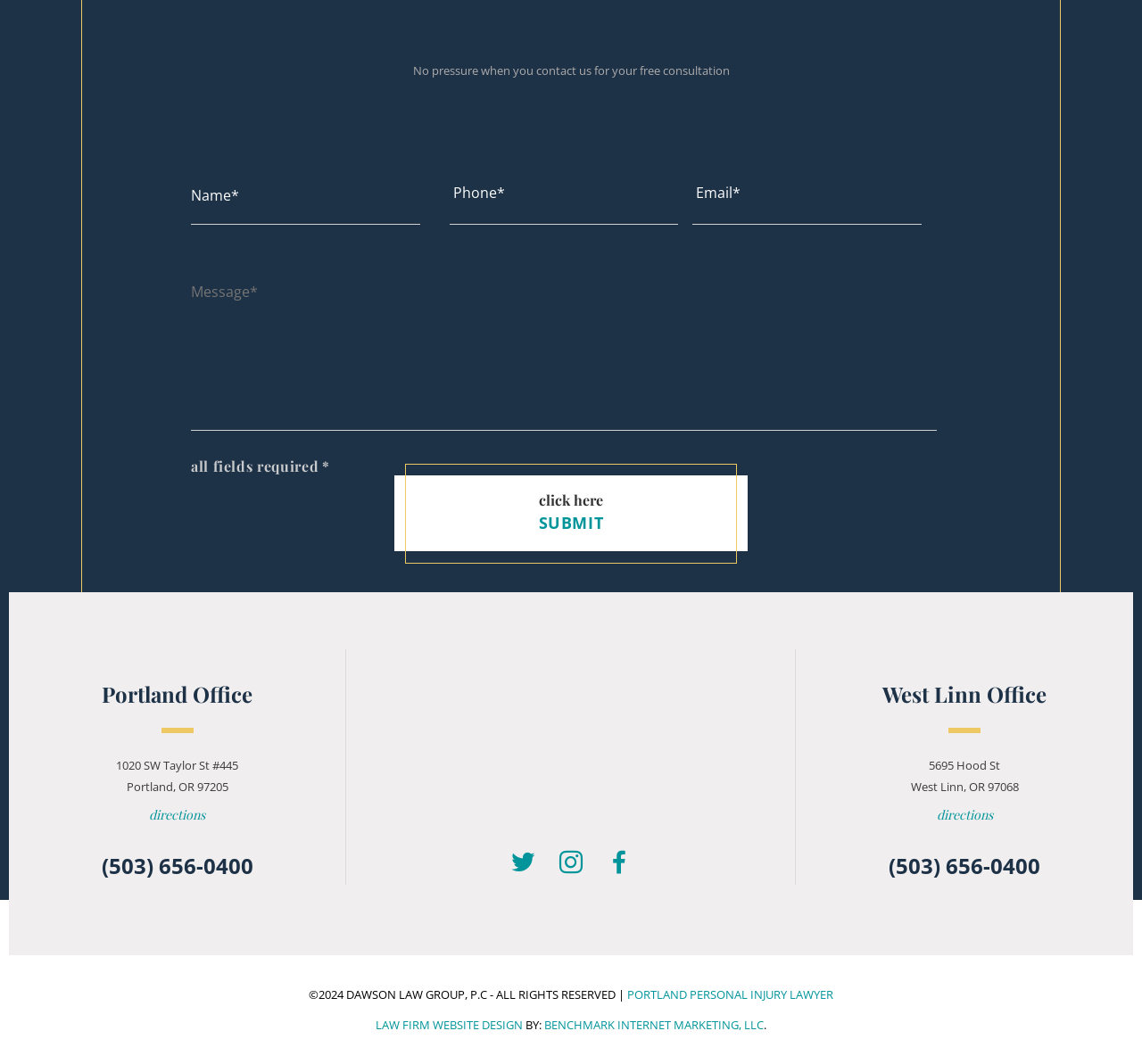Please provide the bounding box coordinates for the element that needs to be clicked to perform the following instruction: "Visit the Dawson Law Group Twitter page". The coordinates should be given as four float numbers between 0 and 1, i.e., [left, top, right, bottom].

[0.447, 0.8, 0.468, 0.821]